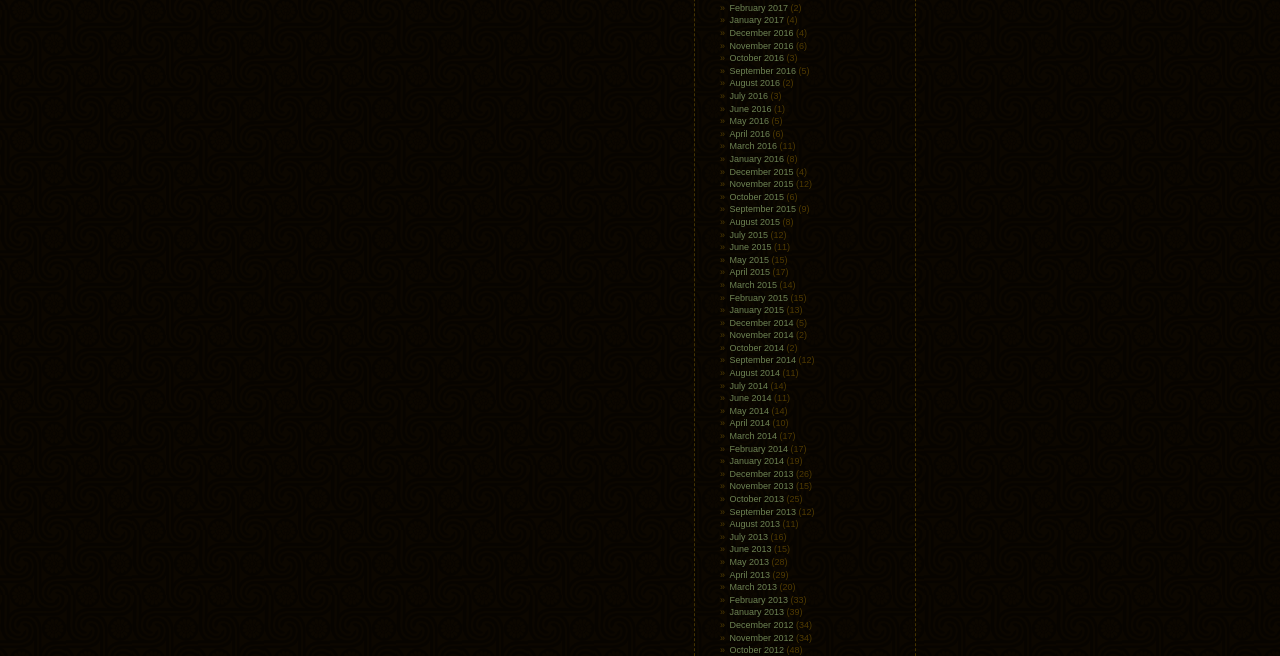What is the latest month listed?
Answer the question in as much detail as possible.

By examining the list of links, I found that the latest month listed is February 2017, which is located at the top of the list.